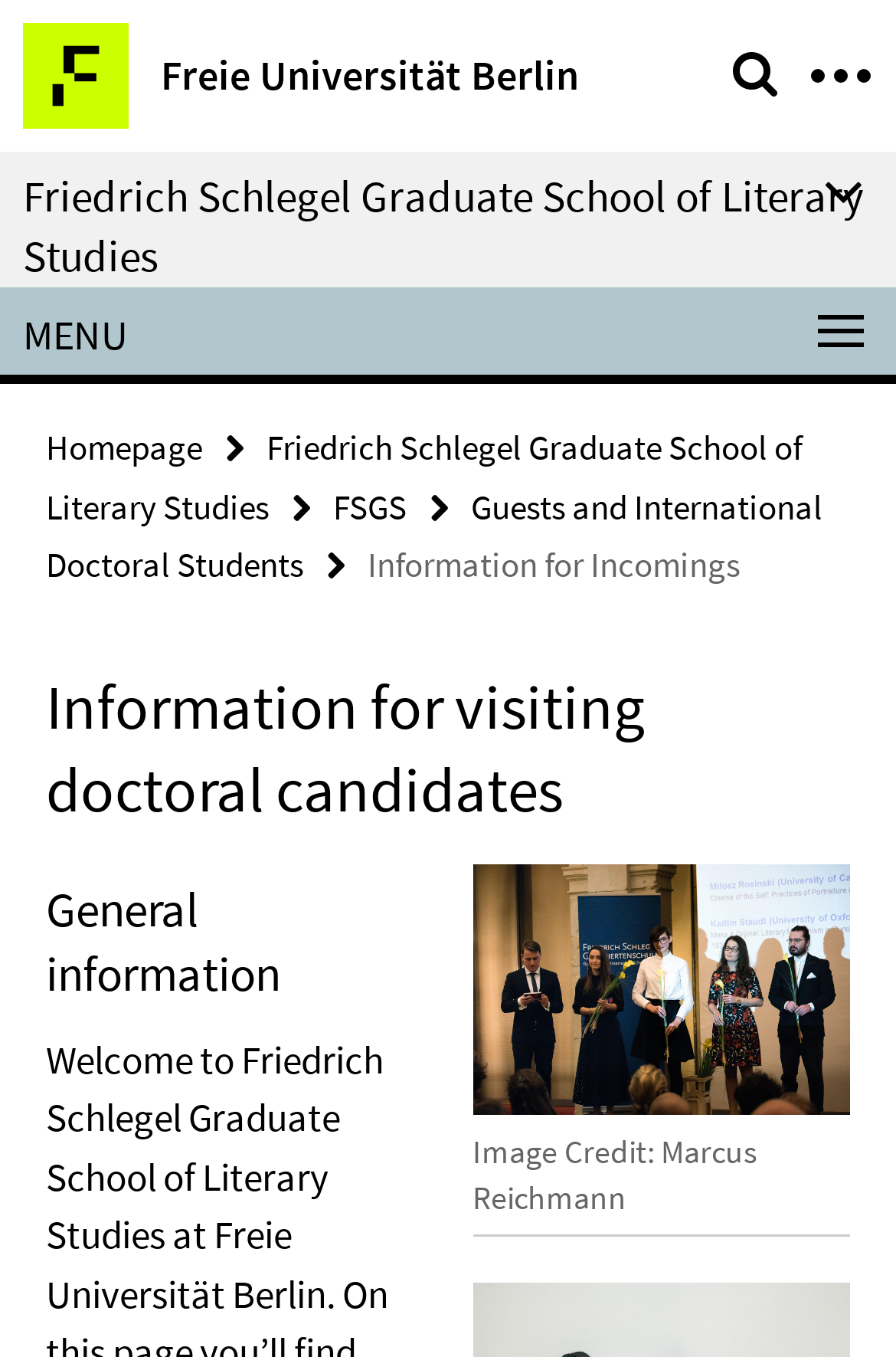Identify the bounding box coordinates of the clickable section necessary to follow the following instruction: "go to Freie Universität Berlin". The coordinates should be presented as four float numbers from 0 to 1, i.e., [left, top, right, bottom].

[0.026, 0.017, 0.646, 0.095]